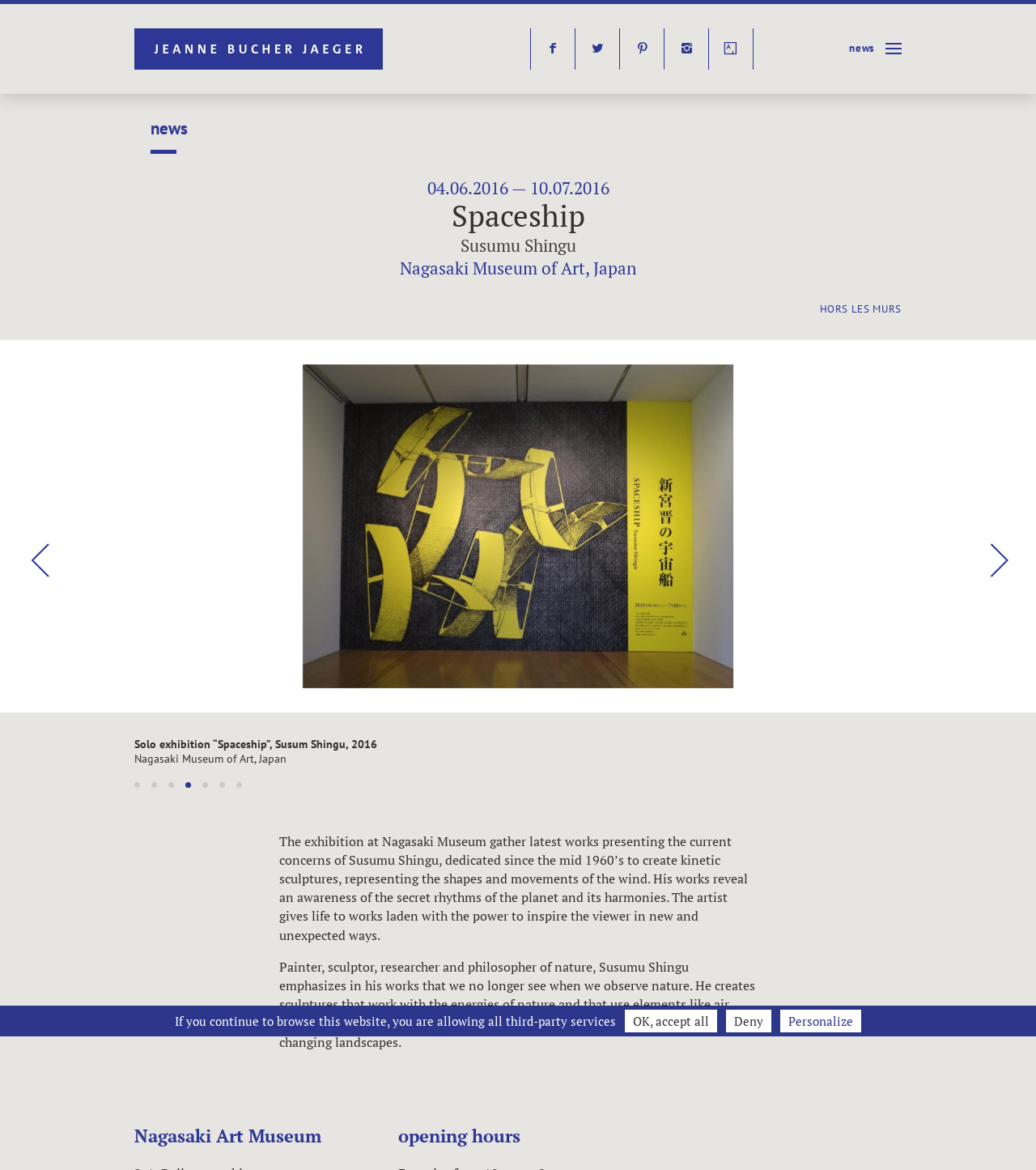Locate the coordinates of the bounding box for the clickable region that fulfills this instruction: "View the image of the exhibition".

[0.292, 0.311, 0.708, 0.588]